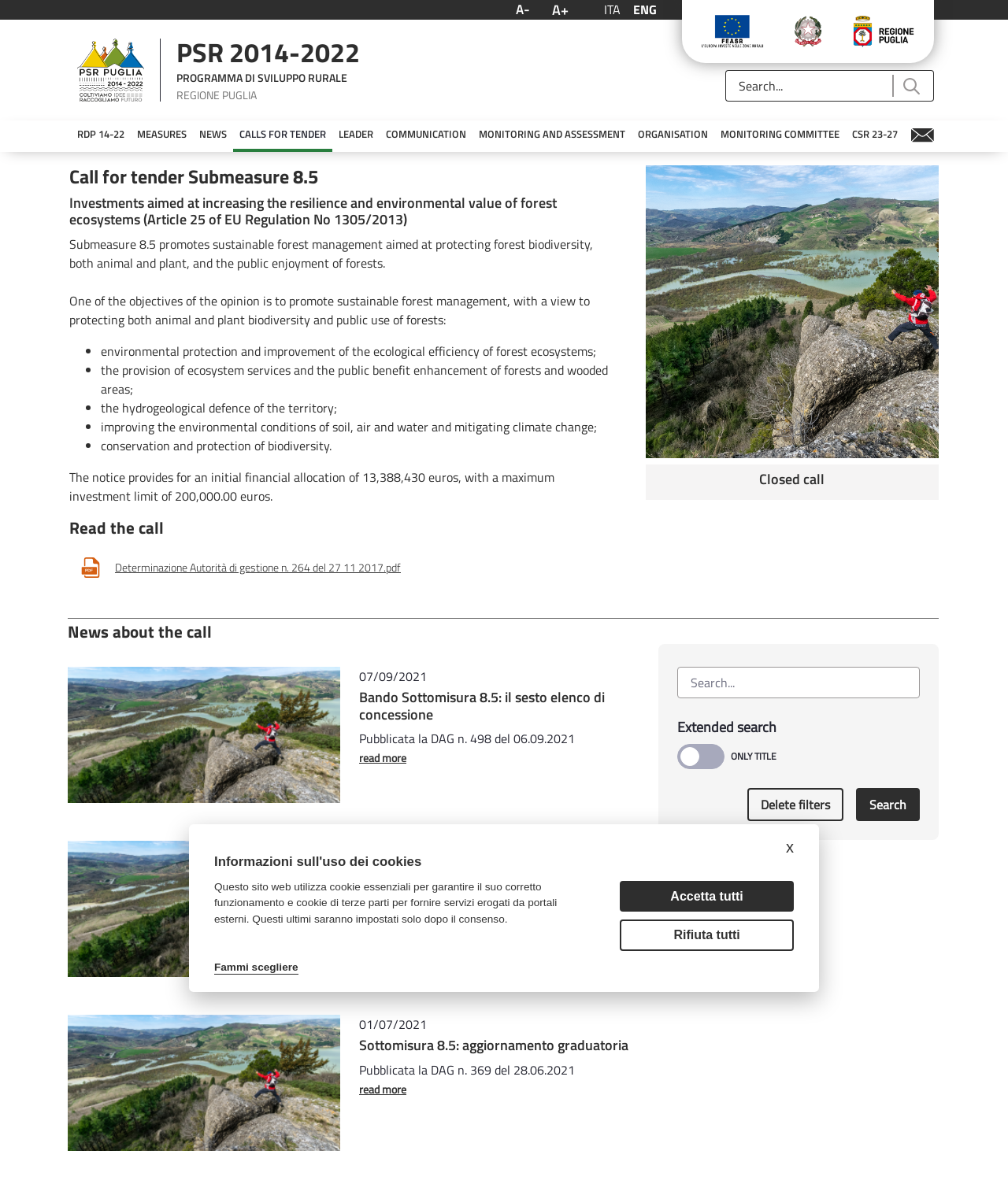Please give the bounding box coordinates of the area that should be clicked to fulfill the following instruction: "Select English language". The coordinates should be in the format of four float numbers from 0 to 1, i.e., [left, top, right, bottom].

[0.628, 0.002, 0.652, 0.015]